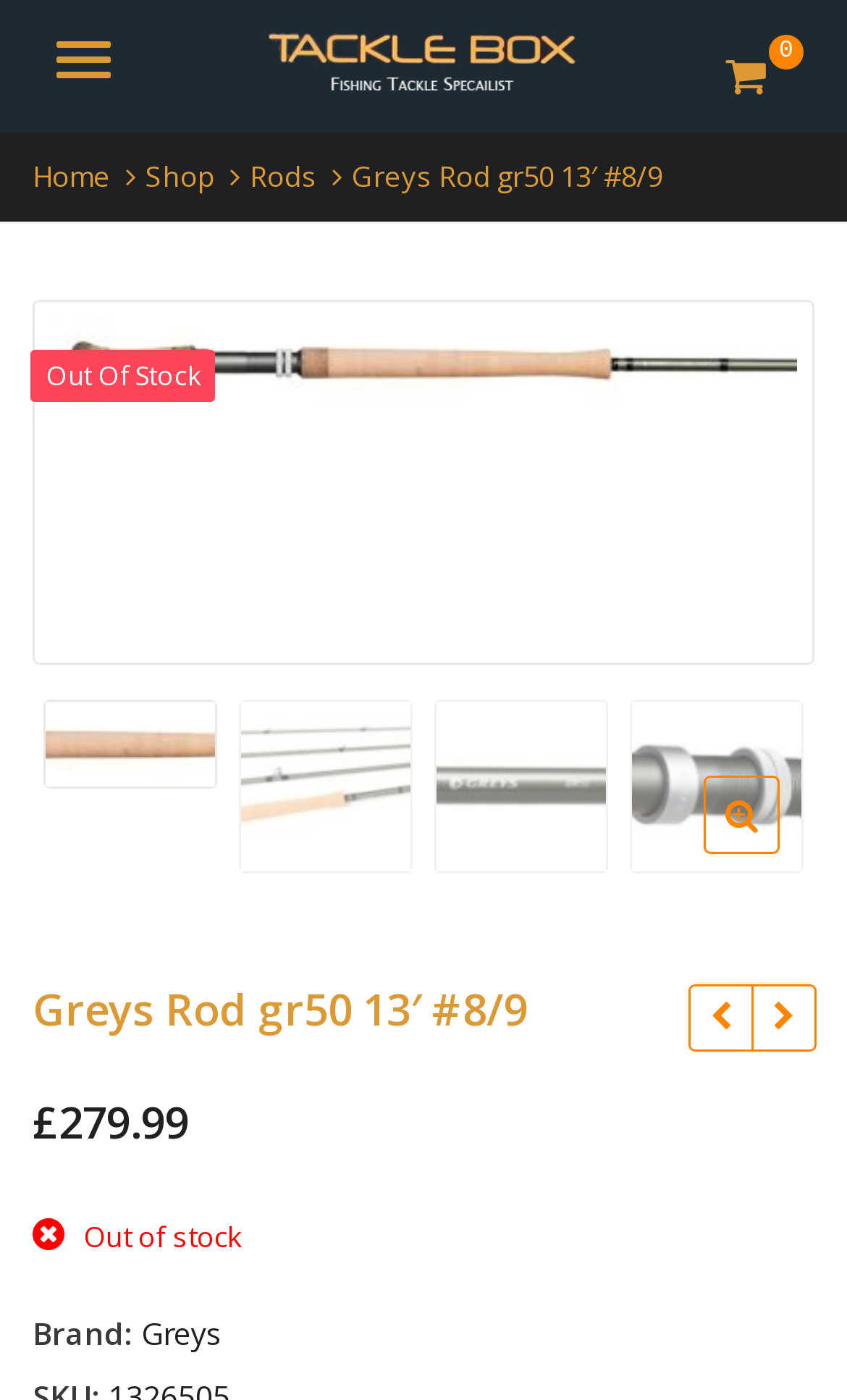Locate the bounding box coordinates of the clickable region to complete the following instruction: "View the product details."

[0.415, 0.112, 0.782, 0.14]